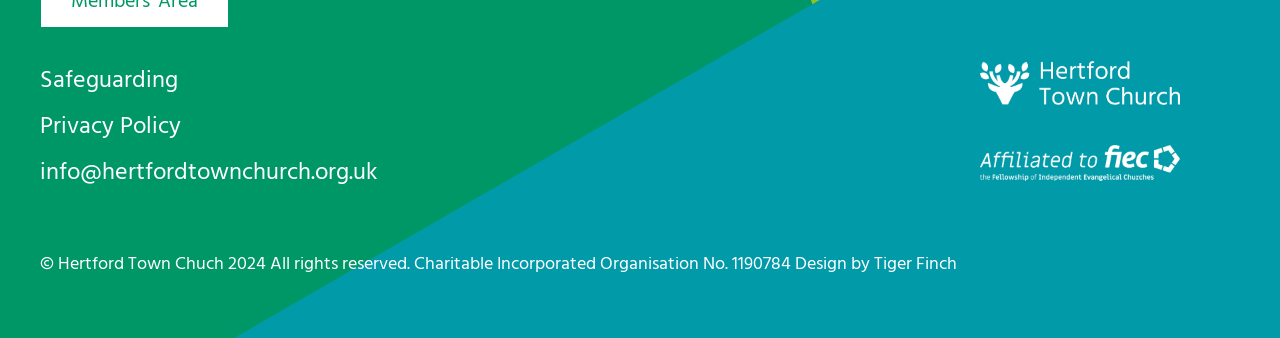Please respond to the question with a concise word or phrase:
Who designed the website?

Tiger Finch